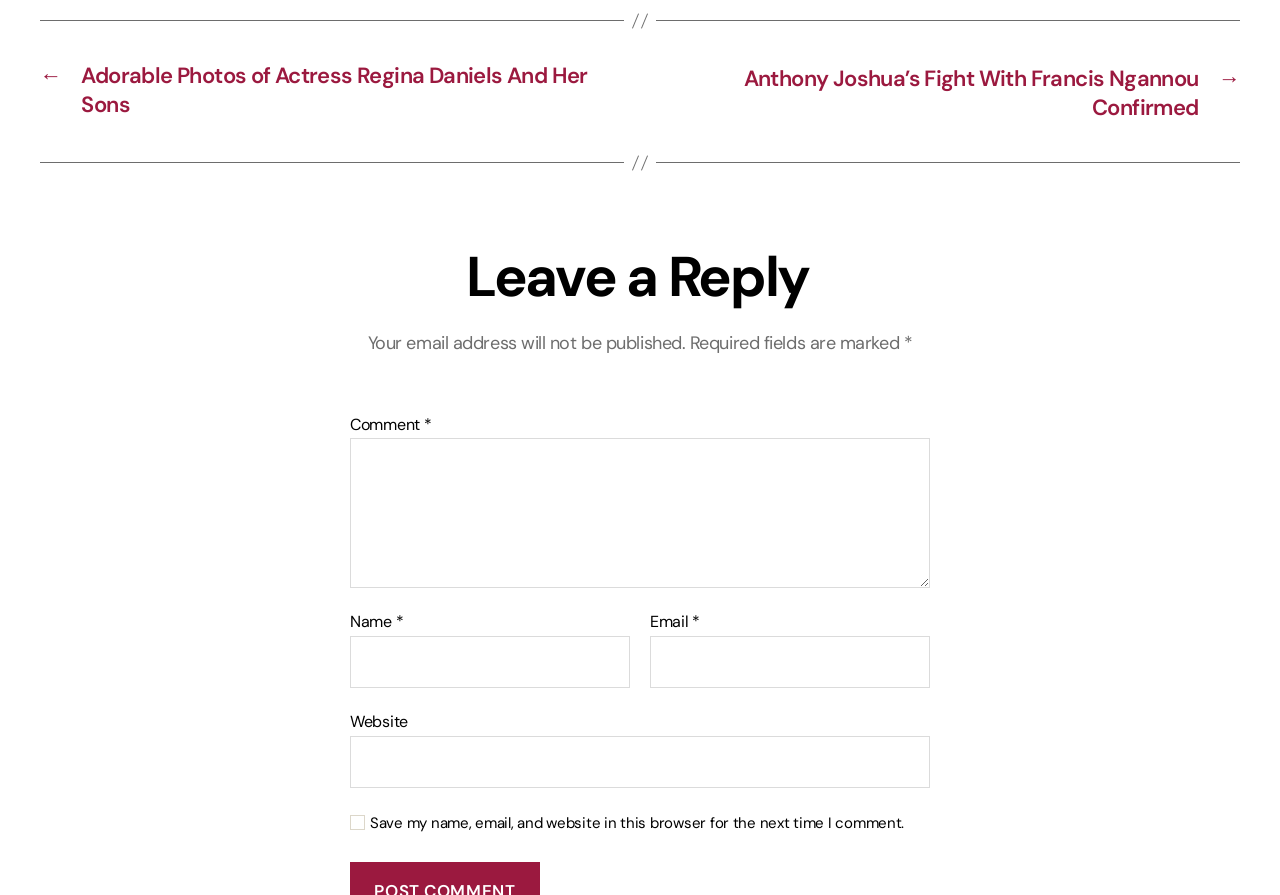Please specify the bounding box coordinates in the format (top-left x, top-left y, bottom-right x, bottom-right y), with values ranging from 0 to 1. Identify the bounding box for the UI component described as follows: parent_node: Website name="url"

[0.273, 0.825, 0.727, 0.883]